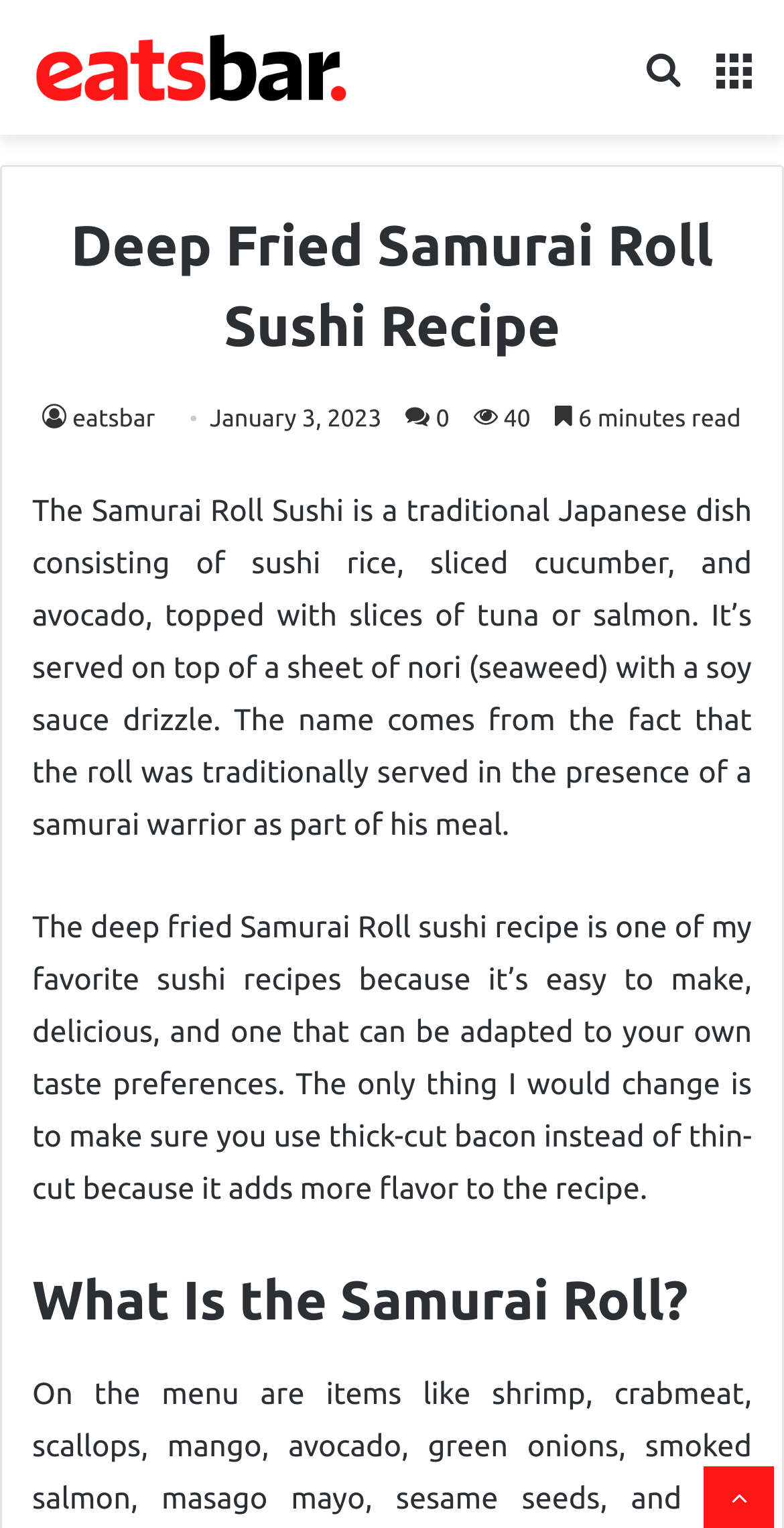Identify the main title of the webpage and generate its text content.

Deep Fried Samurai Roll Sushi Recipe